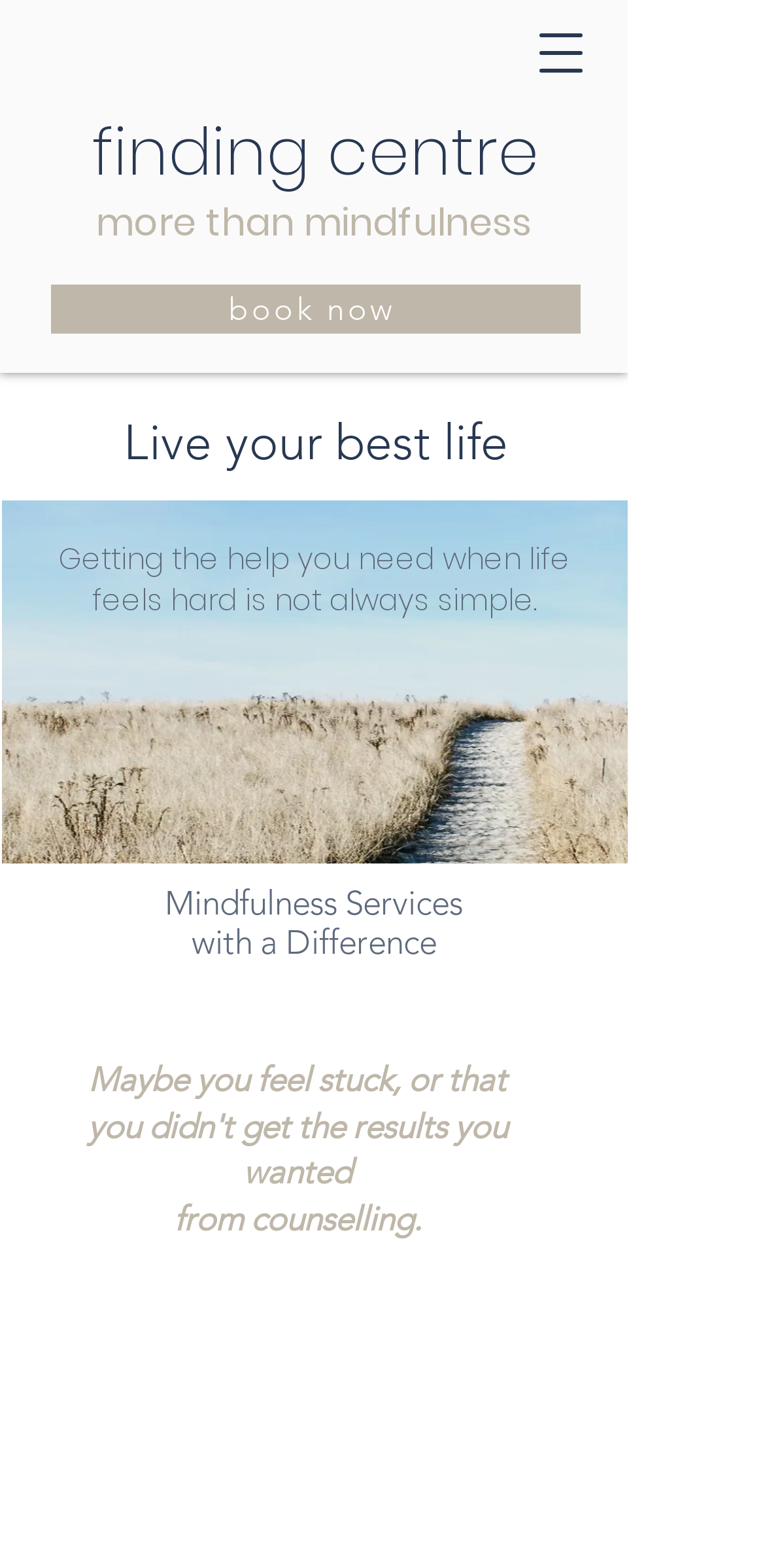What is depicted in the background image?
Give a one-word or short phrase answer based on the image.

A pathway to a beach